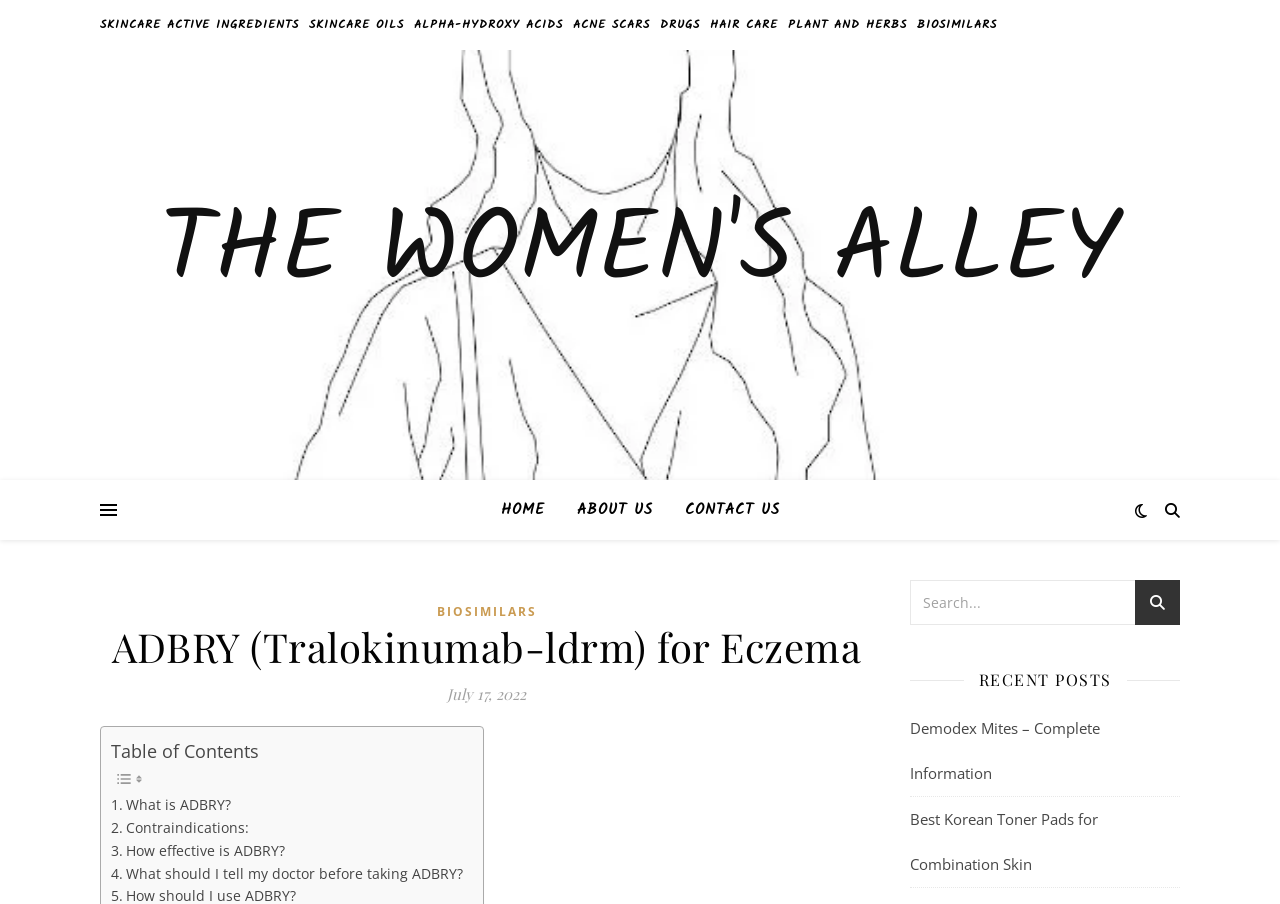Bounding box coordinates are specified in the format (top-left x, top-left y, bottom-right x, bottom-right y). All values are floating point numbers bounded between 0 and 1. Please provide the bounding box coordinate of the region this sentence describes: Alpha-hydroxy acids

[0.32, 0.0, 0.444, 0.055]